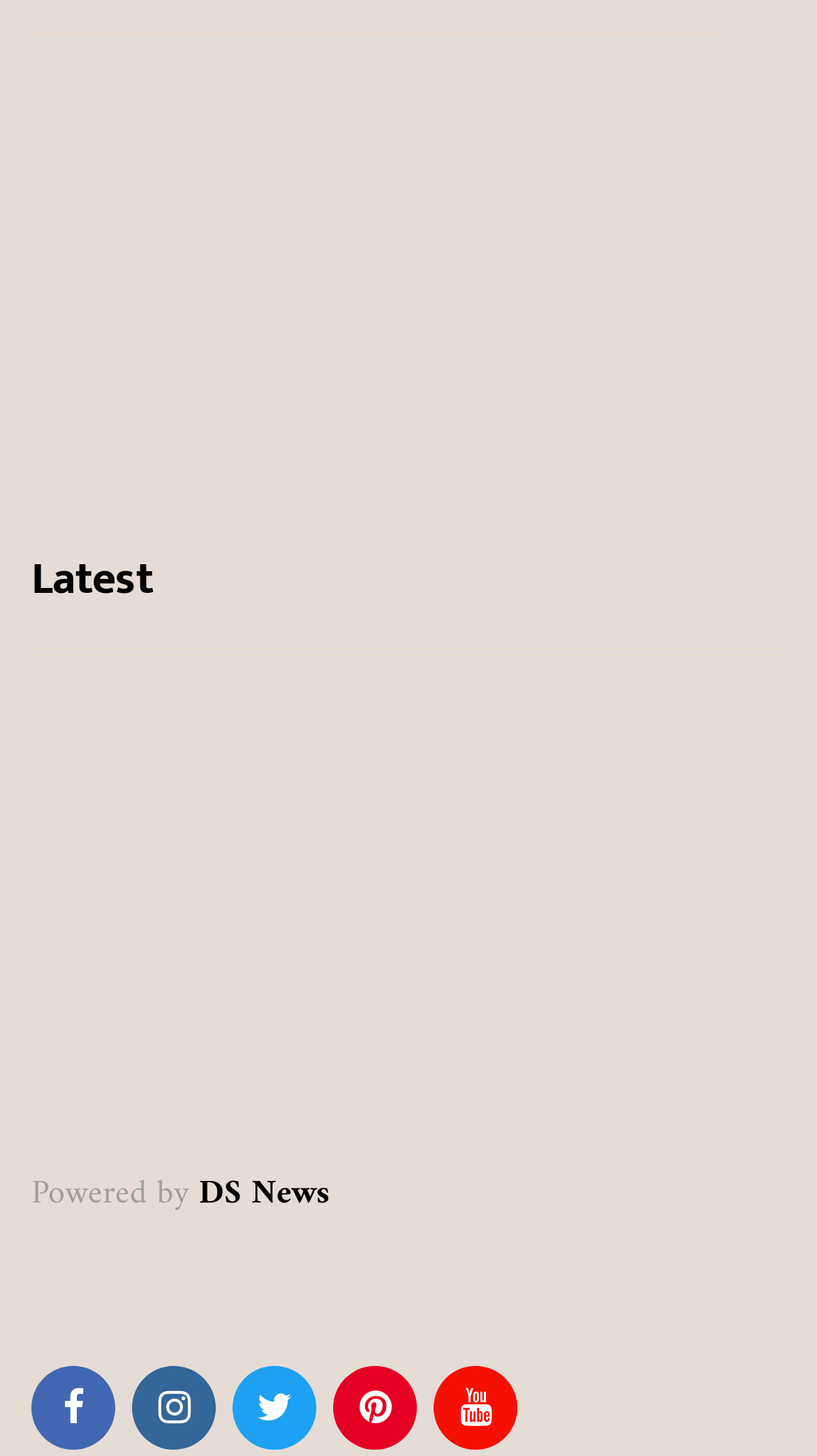Please find the bounding box for the UI element described by: "aria-label="Advertisement" name="aswift_7" title="Advertisement"".

None